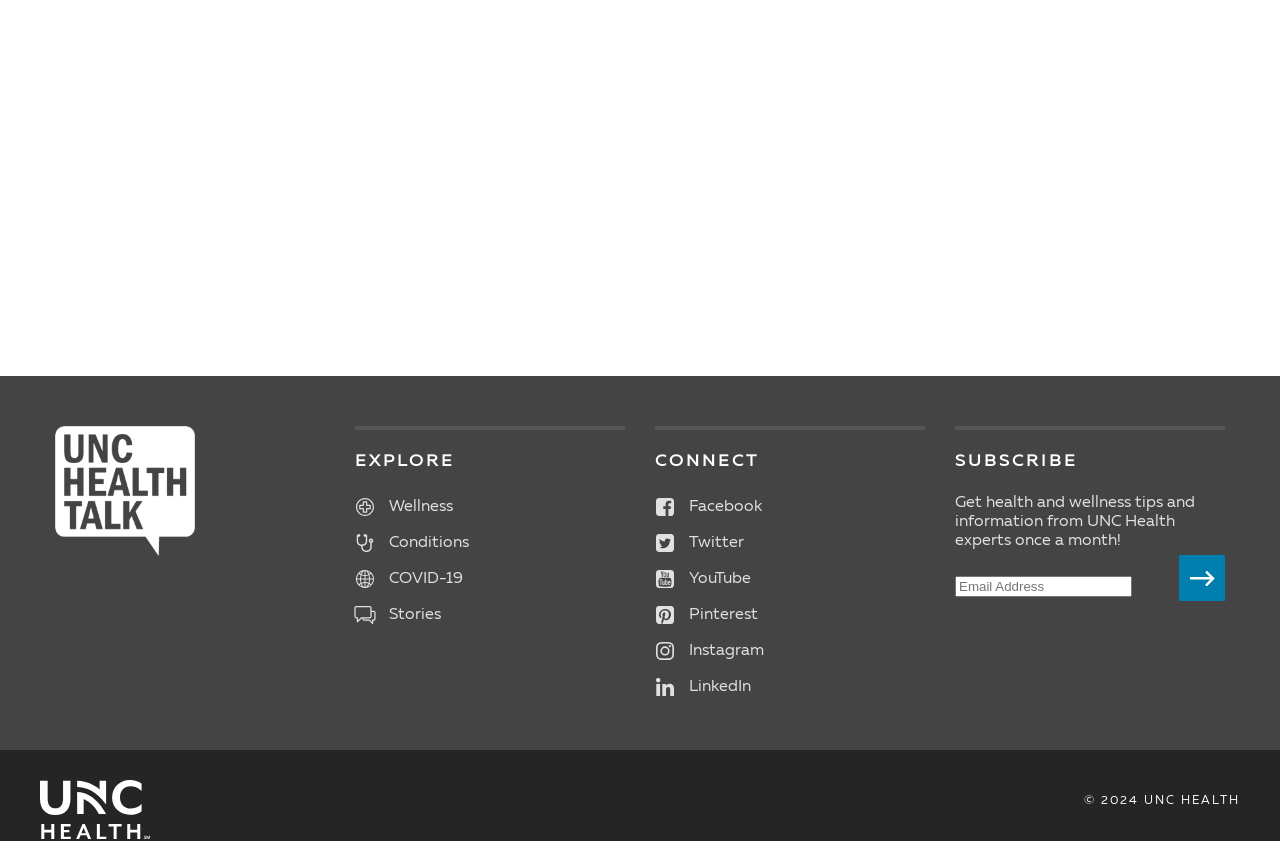Identify the bounding box coordinates of the specific part of the webpage to click to complete this instruction: "check Careful Design: Implicit Interactions with Care, Taboo, and Humor".

None